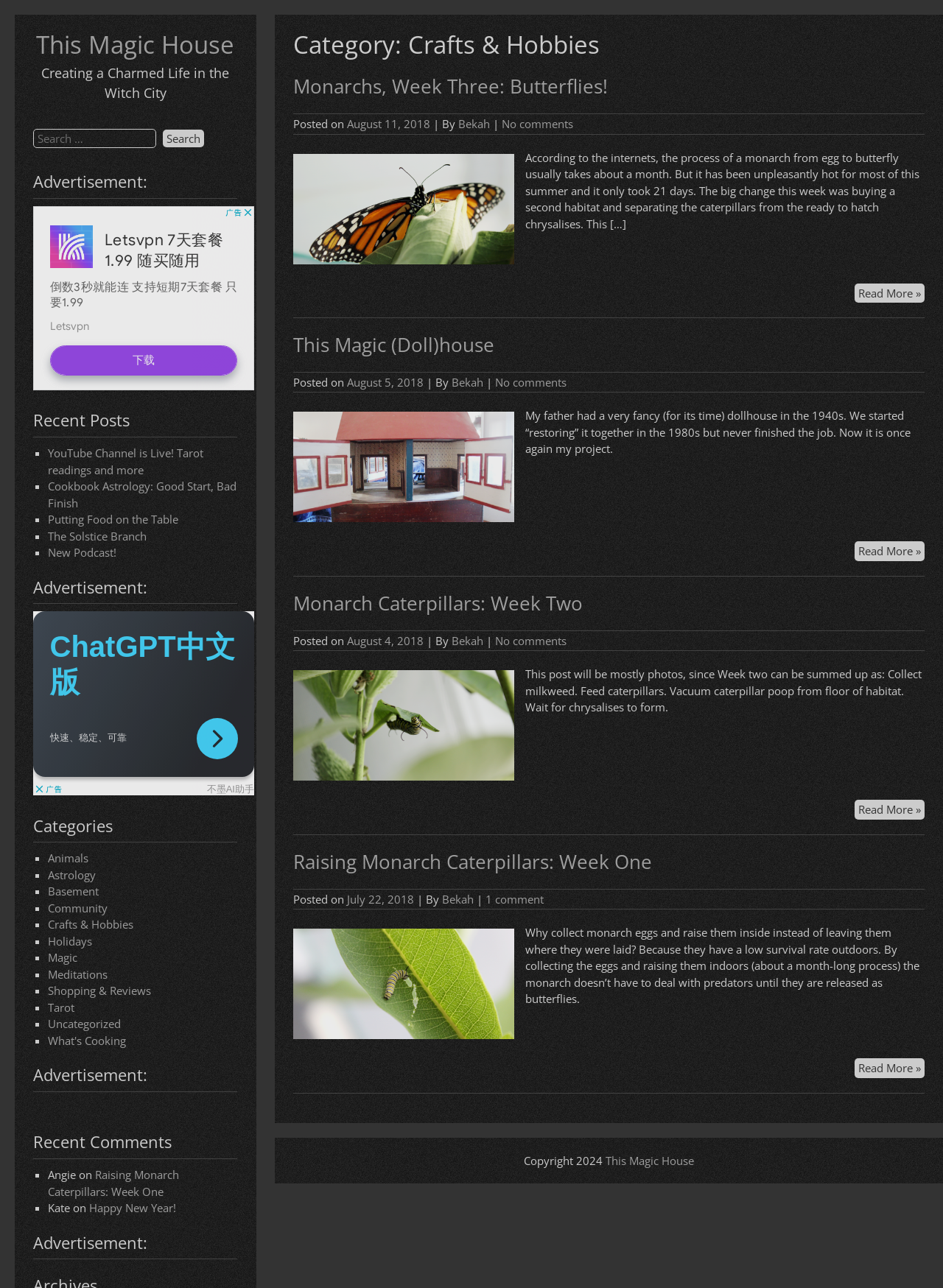How many recent posts are listed?
From the screenshot, supply a one-word or short-phrase answer.

5